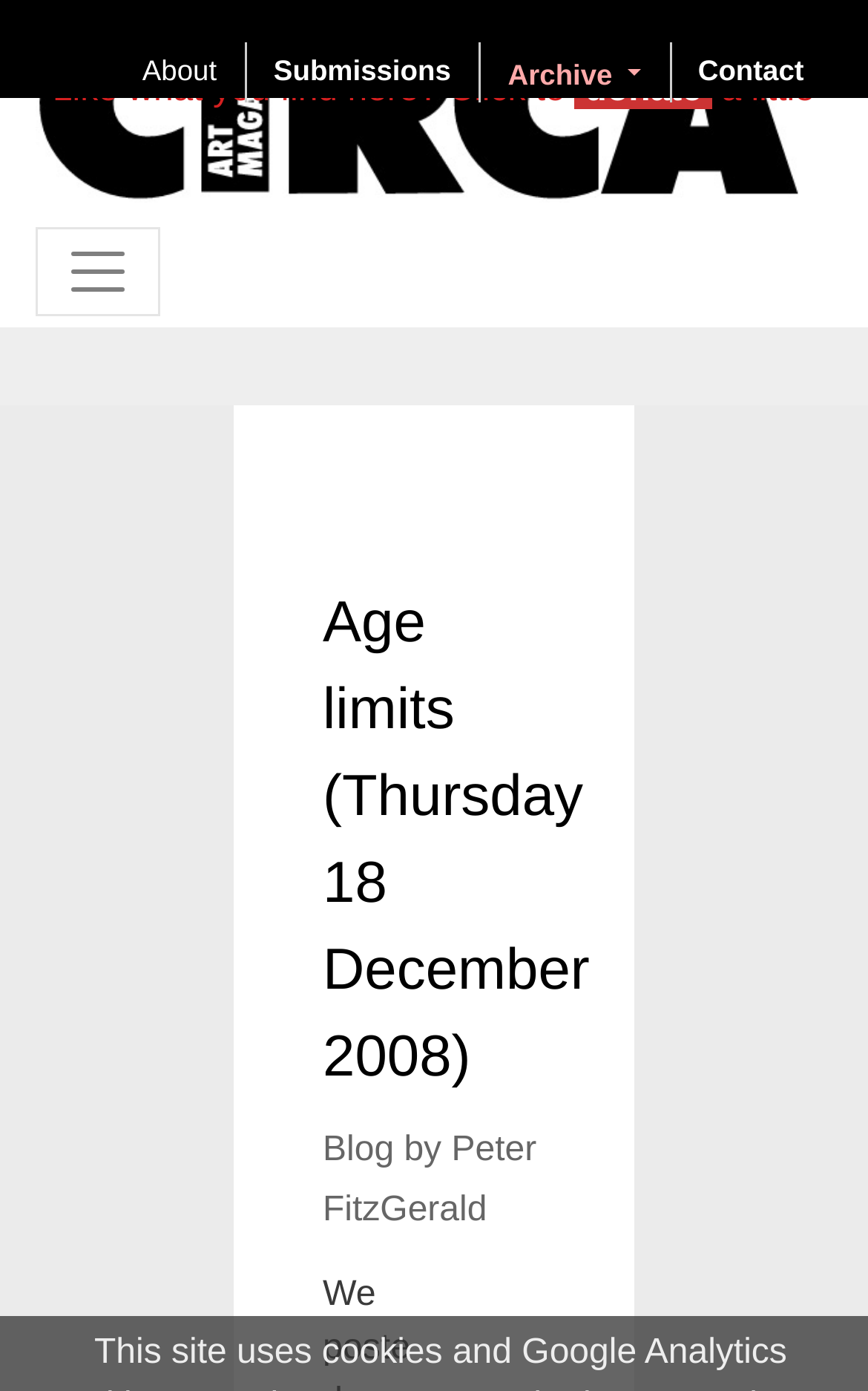How many elements are there in the navigation bar?
Please answer the question with a single word or phrase, referencing the image.

5